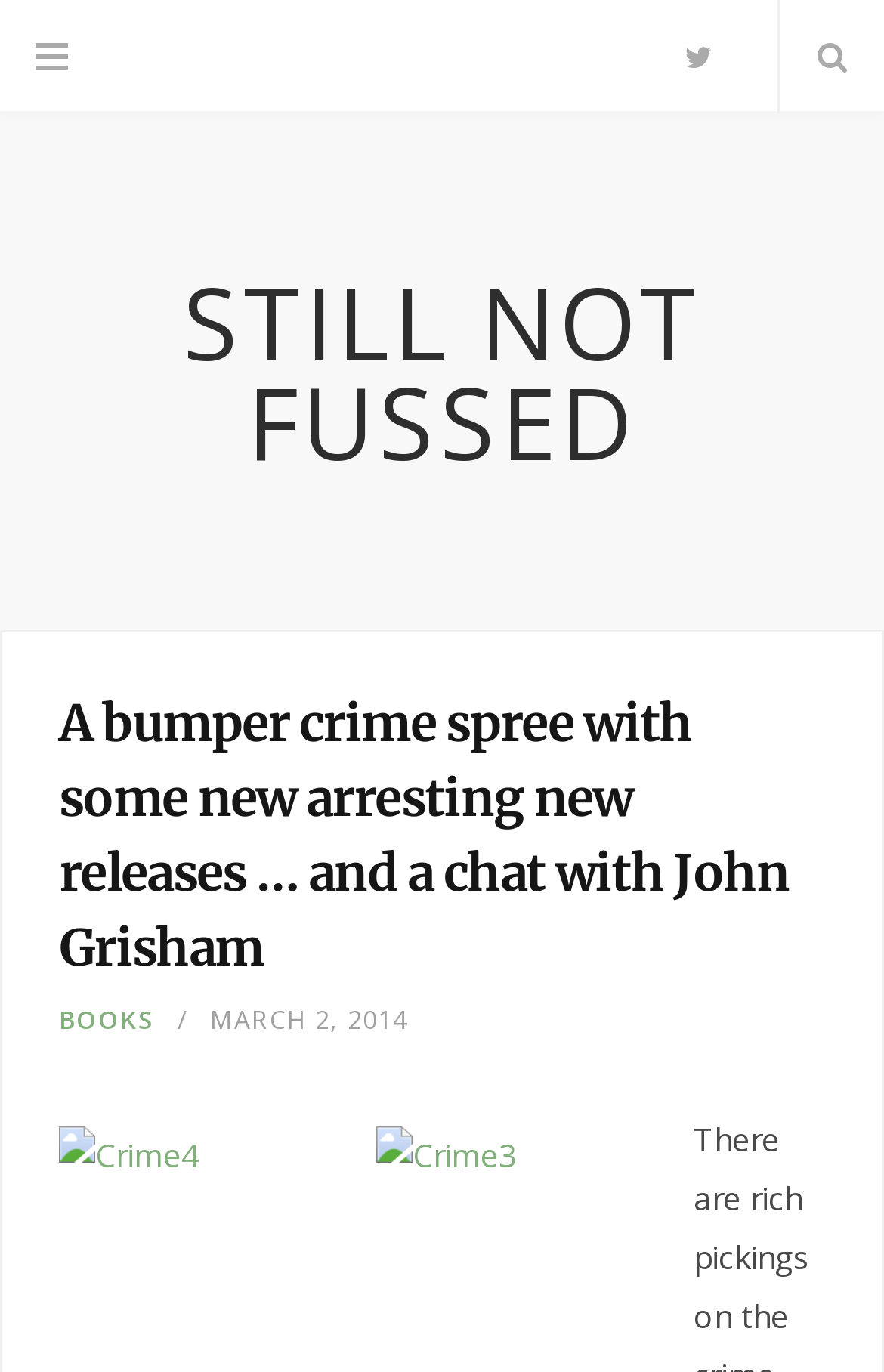How many social media links are present?
Please answer using one word or phrase, based on the screenshot.

3